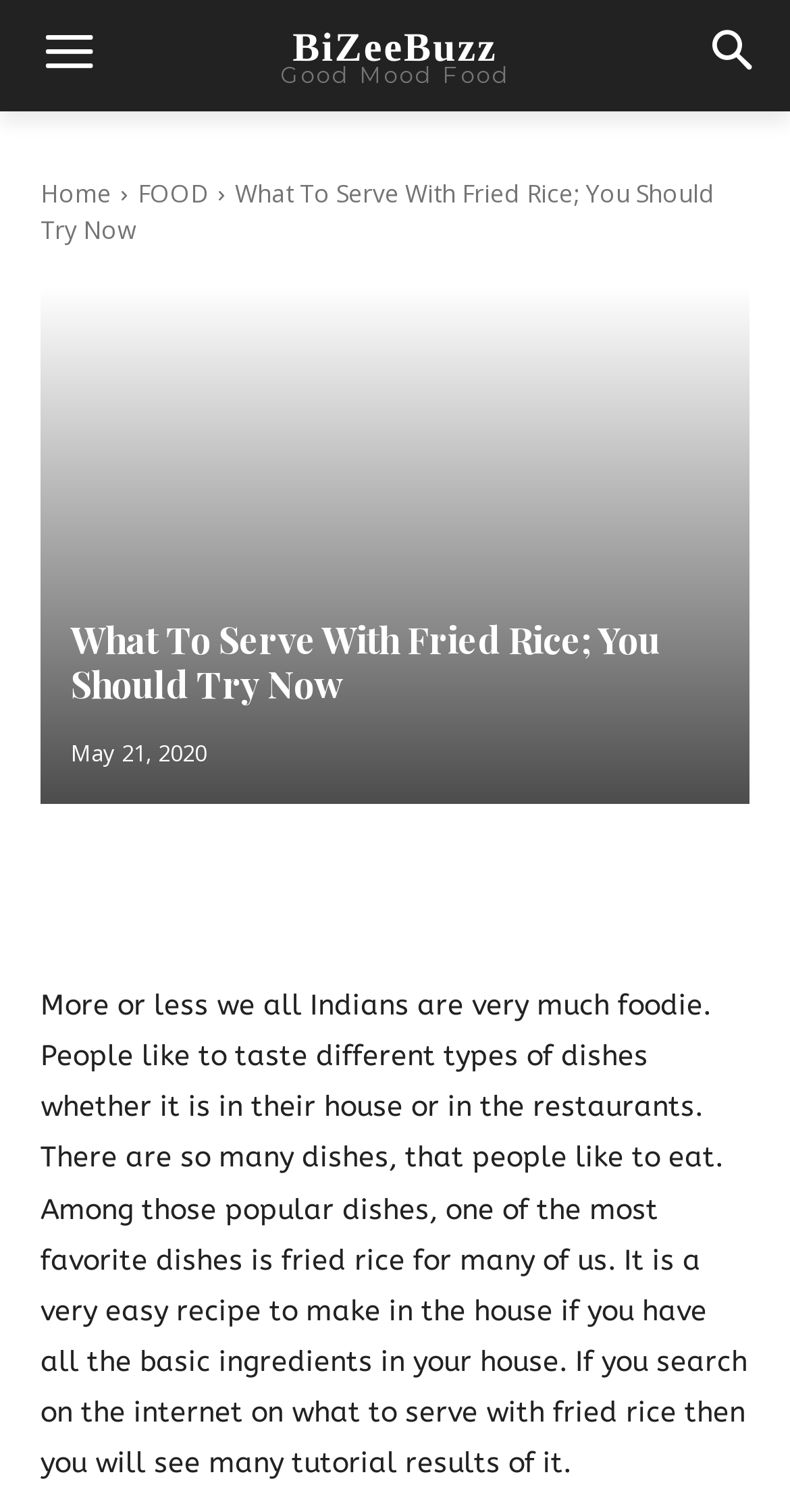What is the topic of the article?
Look at the webpage screenshot and answer the question with a detailed explanation.

I determined the topic of the article by reading the main heading and the introductory paragraph. The article is about what to serve with fried rice.